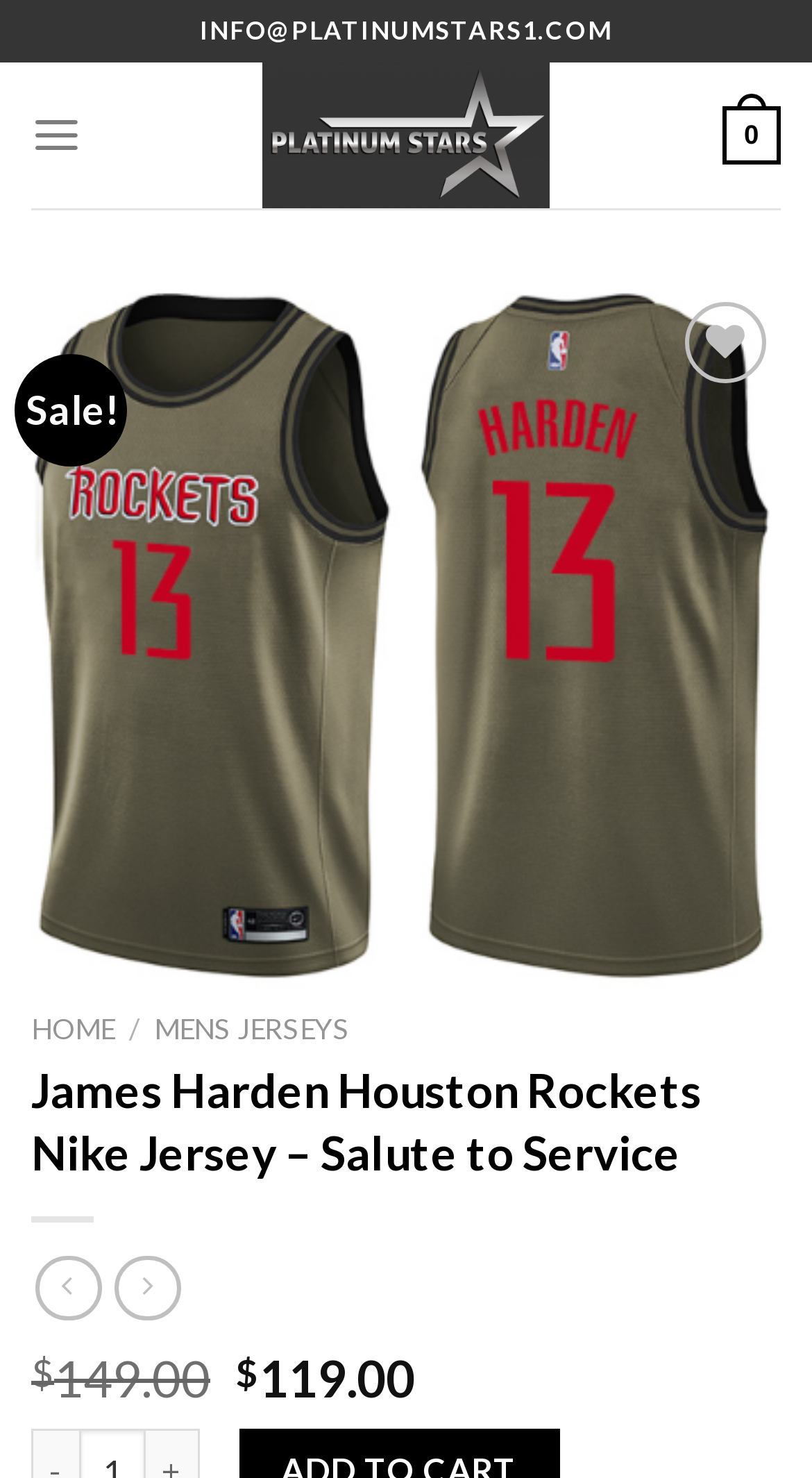Please provide a brief answer to the following inquiry using a single word or phrase:
What is the email address of Platinumstars?

INFO@PLATINUMSTARS1.COM